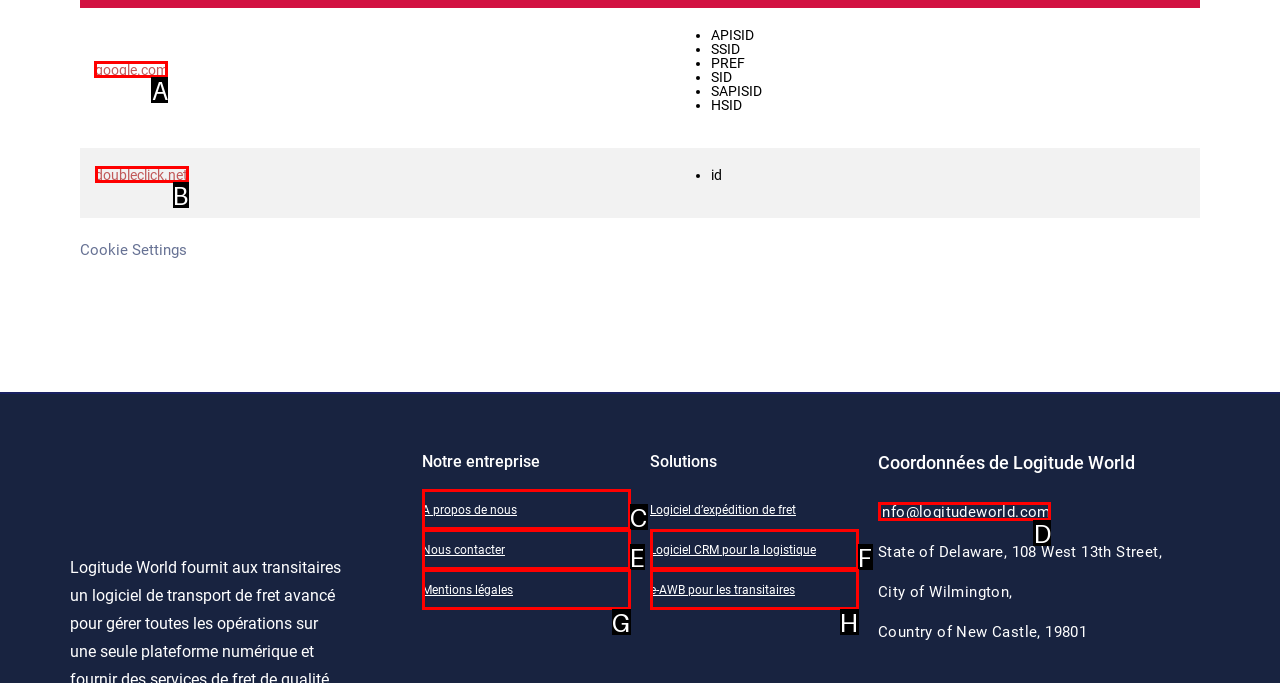Determine the letter of the element to click to accomplish this task: visit google.com. Respond with the letter.

A